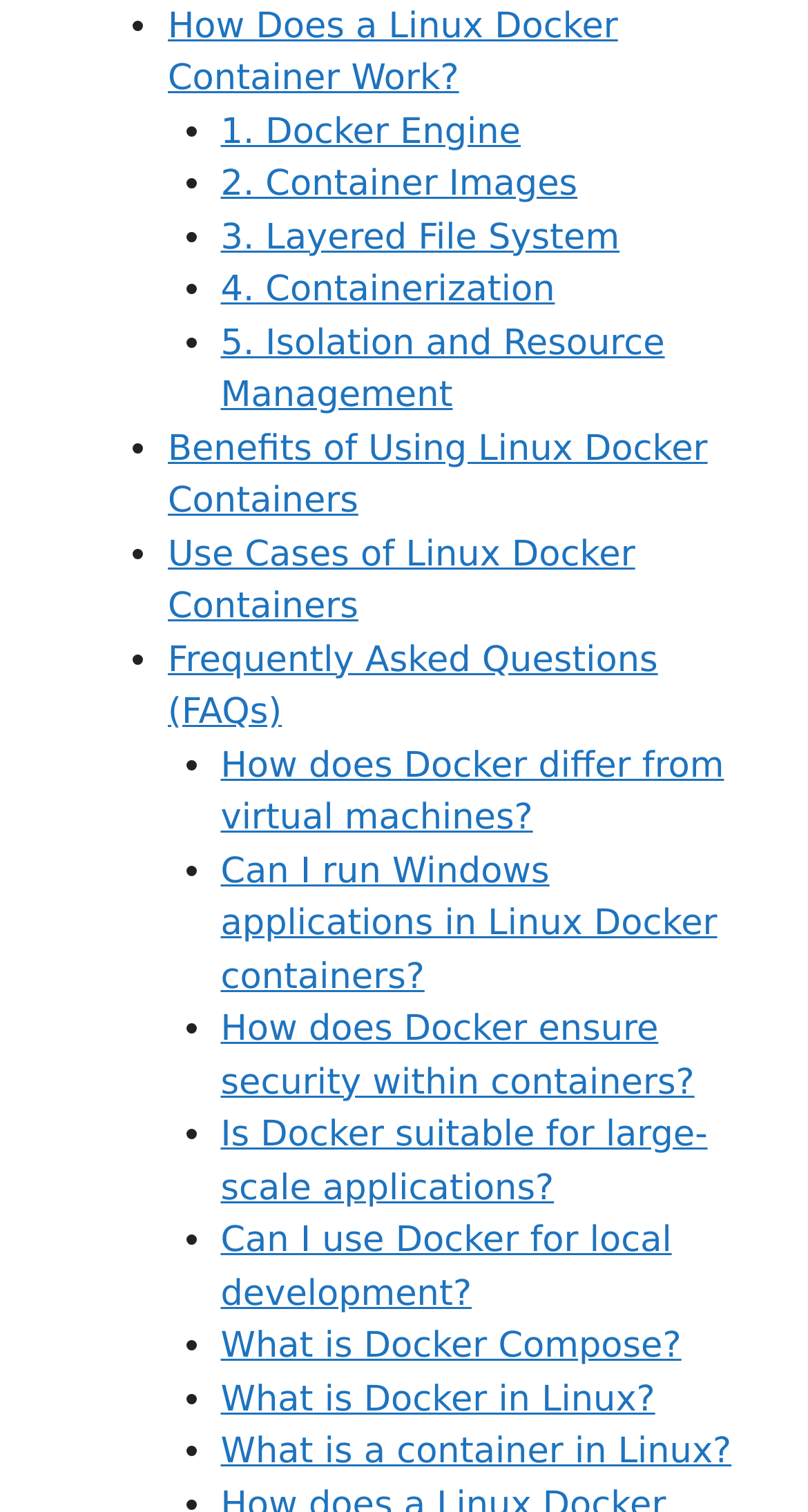Determine the bounding box coordinates of the clickable element to complete this instruction: "Learn about 'Containerization'". Provide the coordinates in the format of four float numbers between 0 and 1, [left, top, right, bottom].

[0.273, 0.178, 0.687, 0.206]